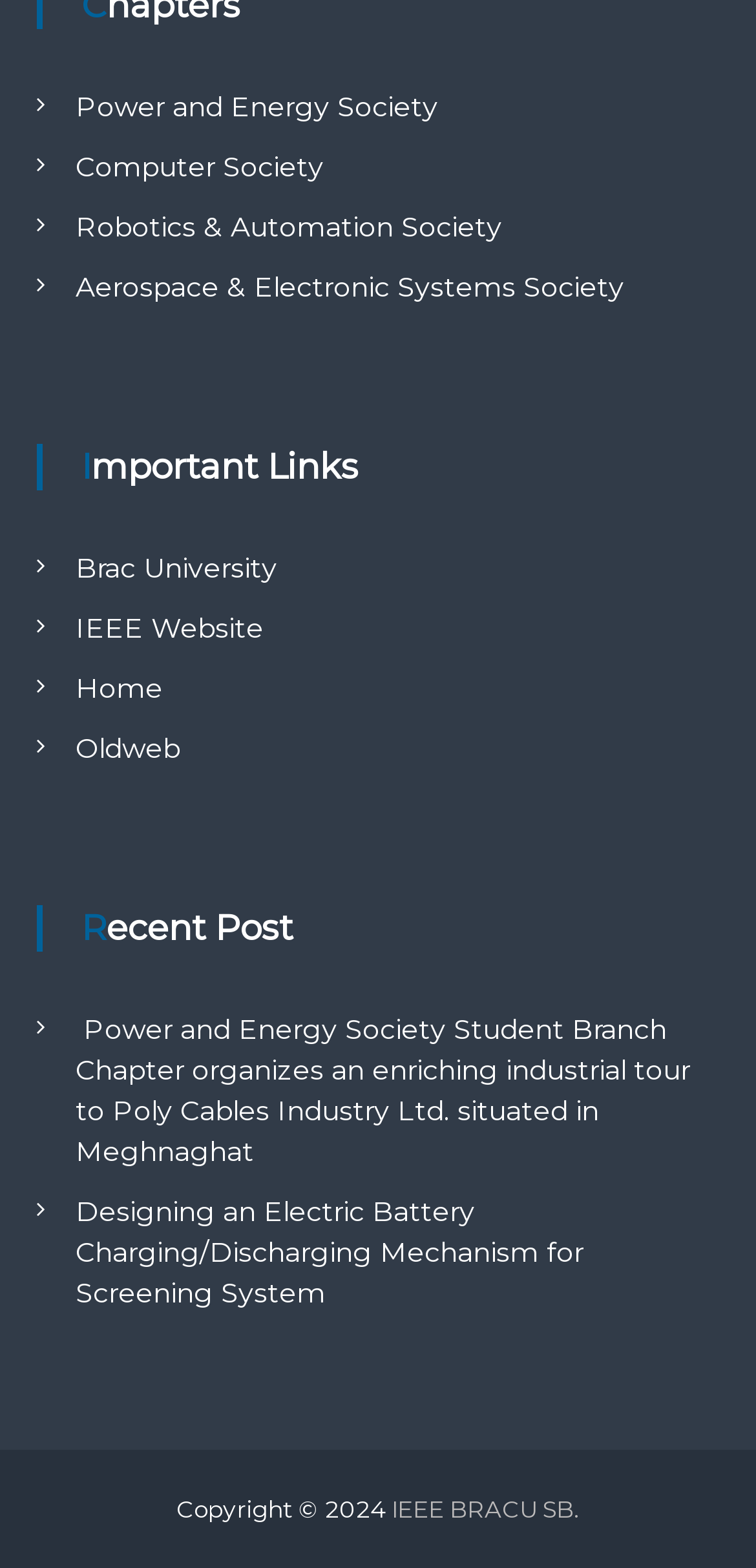Specify the bounding box coordinates of the area to click in order to execute this command: 'login to sbobet'. The coordinates should consist of four float numbers ranging from 0 to 1, and should be formatted as [left, top, right, bottom].

[0.1, 0.198, 0.323, 0.22]